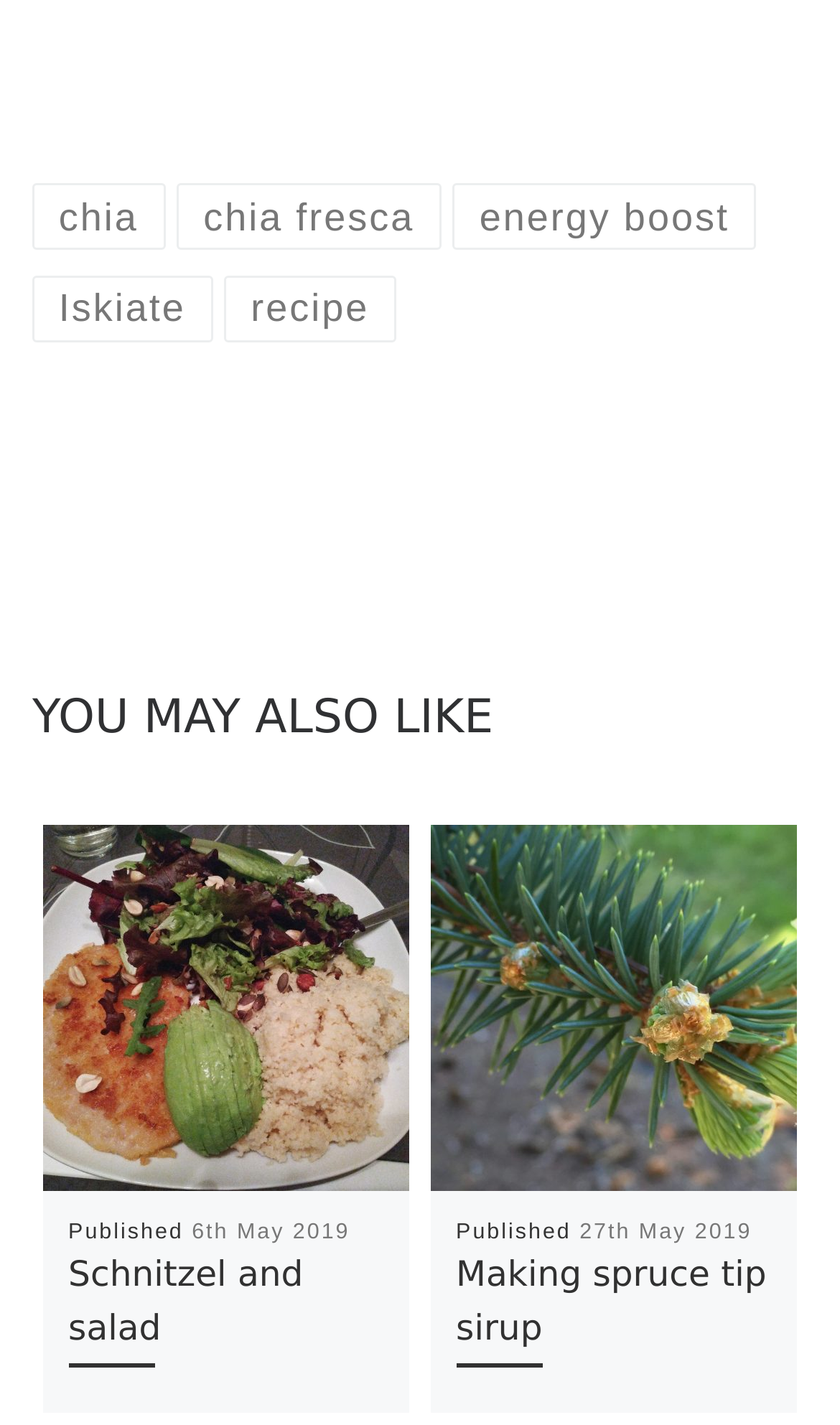Identify the coordinates of the bounding box for the element that must be clicked to accomplish the instruction: "read Making spruce tip sirup article".

[0.543, 0.877, 0.919, 0.966]